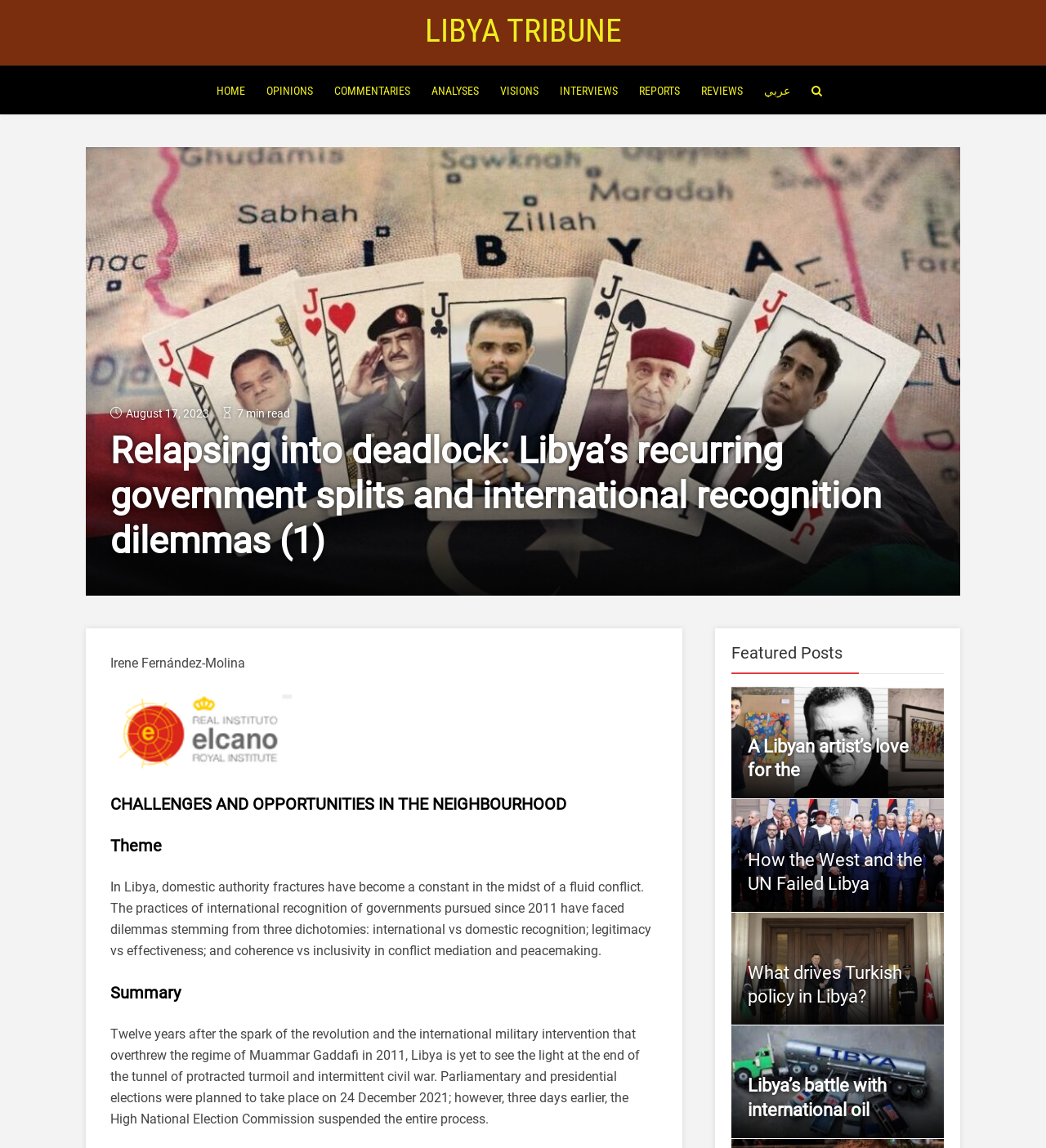Find and provide the bounding box coordinates for the UI element described here: "Libya’s battle with international oil". The coordinates should be given as four float numbers between 0 and 1: [left, top, right, bottom].

[0.715, 0.937, 0.848, 0.975]